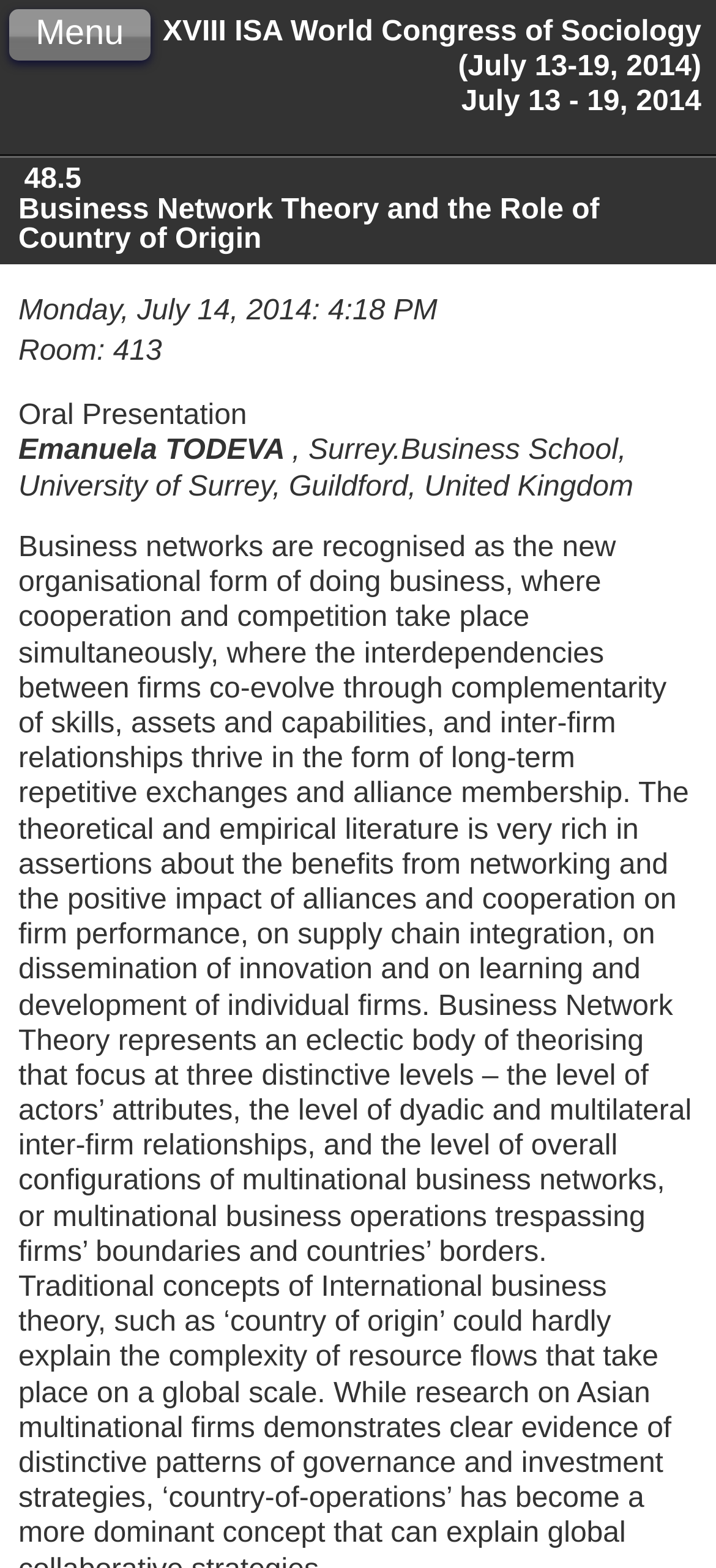Determine the bounding box coordinates for the UI element described. Format the coordinates as (top-left x, top-left y, bottom-right x, bottom-right y) and ensure all values are between 0 and 1. Element description: Menu

[0.013, 0.005, 0.21, 0.037]